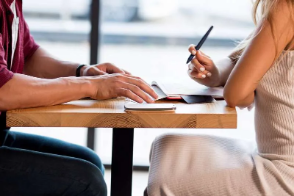What is the person in the light-colored outfit doing?
Please respond to the question with a detailed and informative answer.

The caption describes the person in the light-colored outfit as actively writing or taking notes with a pen, indicating their action in the scene.